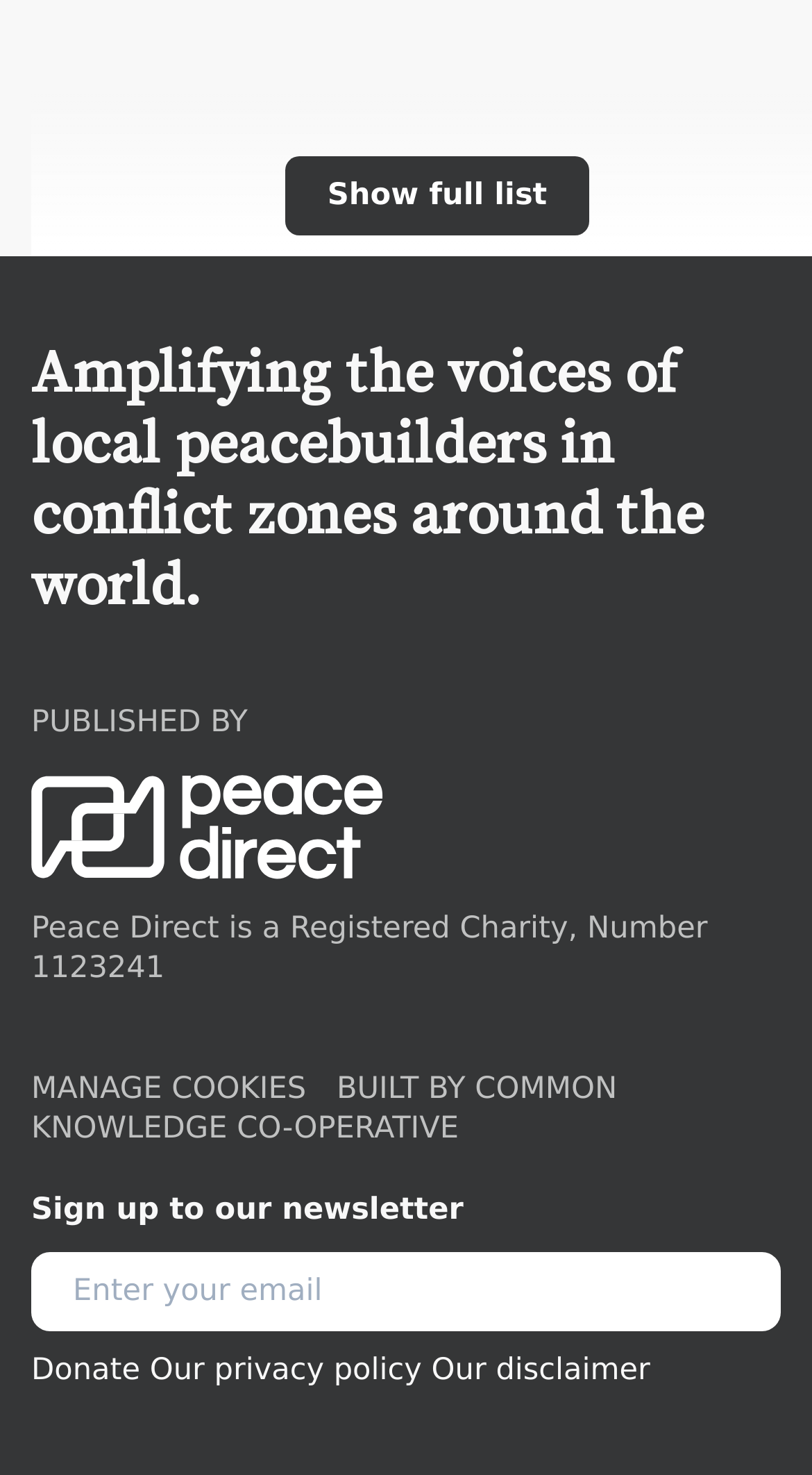Bounding box coordinates should be in the format (top-left x, top-left y, bottom-right x, bottom-right y) and all values should be floating point numbers between 0 and 1. Determine the bounding box coordinate for the UI element described as: Our disclaimer

[0.531, 0.917, 0.801, 0.944]